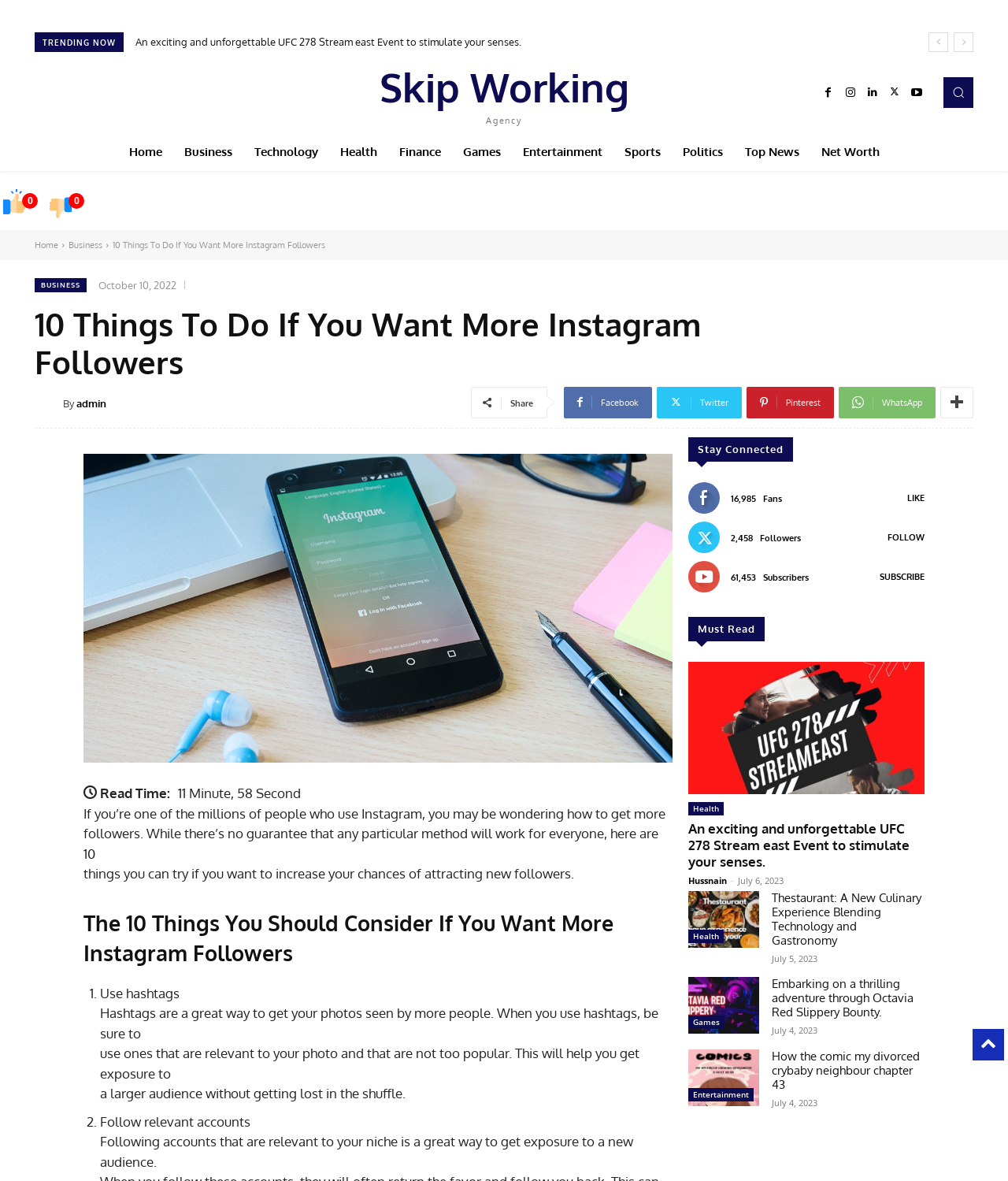Write a detailed summary of the webpage.

This webpage appears to be a blog or article page, with a focus on providing tips and advice on how to increase Instagram followers. The page is divided into several sections, with a prominent header section at the top featuring a title "10 Things To Do If You Want More Instagram Followers" and a series of links to other articles or categories.

Below the header section, there is a section featuring a list of trending articles or news, with links to each article. This section is followed by a navigation menu with links to various categories such as Home, Business, Technology, and more.

The main content of the page is an article that provides 10 tips on how to increase Instagram followers. The article is divided into sections, each with a numbered heading and a brief description of the tip. The tips include using hashtags, following relevant accounts, and engaging with others on the platform.

To the right of the main content, there is a sidebar with various widgets and links. One widget displays the author's profile information, including their name and a link to their profile. Another widget displays the number of fans, followers, and subscribers, along with links to like, follow, and subscribe.

Further down the page, there is a section featuring a list of "Must Read" articles, with links to each article. This section is followed by a series of links to other articles or categories, including a link to a UFC 278 Stream event.

Throughout the page, there are various icons and images, including social media icons, a search icon, and a series of icons representing different categories or topics. The overall layout of the page is clean and easy to navigate, with clear headings and concise text.